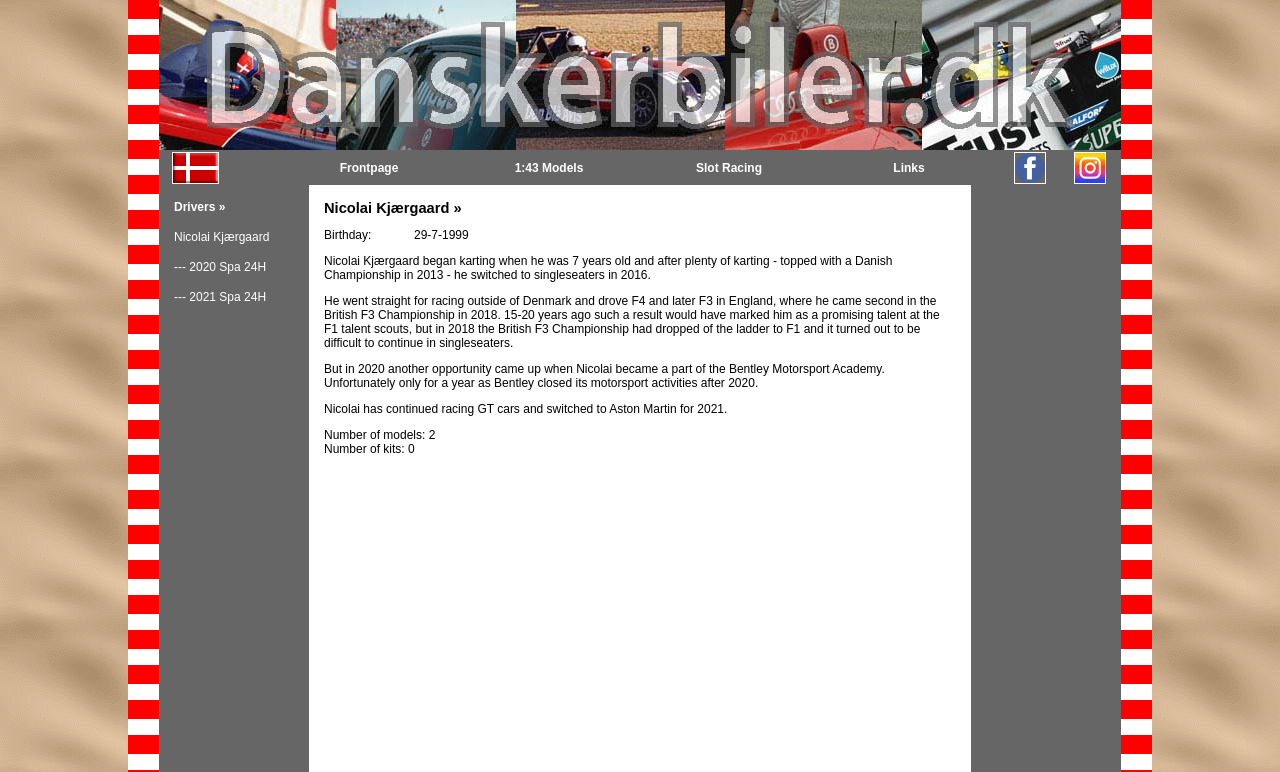Specify the bounding box coordinates for the region that must be clicked to perform the given instruction: "Click on Frontpage".

[0.265, 0.208, 0.311, 0.226]